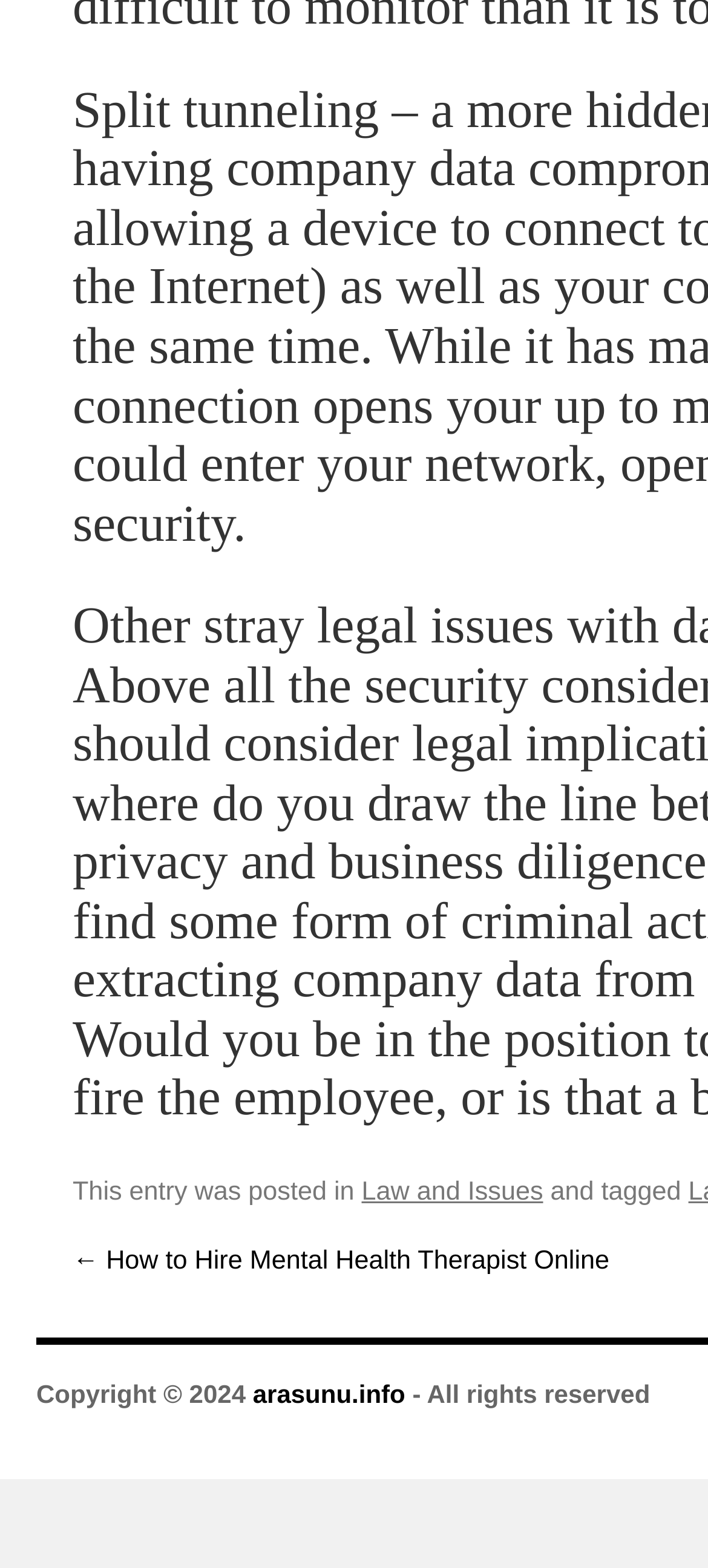Utilize the details in the image to thoroughly answer the following question: What is the website's copyright year?

I obtained the answer by looking at the static text element with the text 'Copyright © 2024' which is located near the bottom of the webpage, indicating the copyright year of the website.